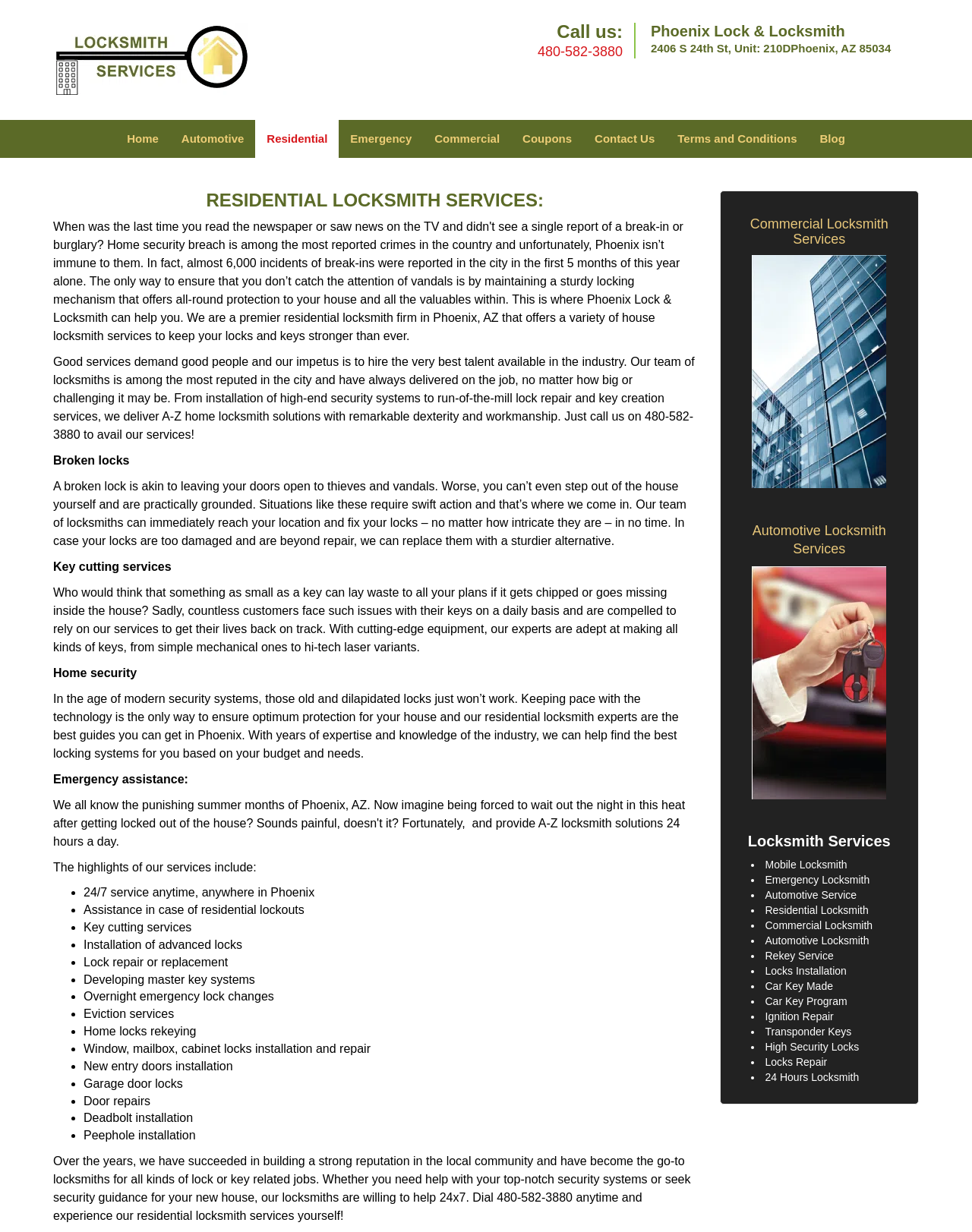Based on what you see in the screenshot, provide a thorough answer to this question: What type of locksmith services are offered?

I found the types of locksmith services by looking at the navigation menu at the top of the webpage, which lists the different types of services offered.